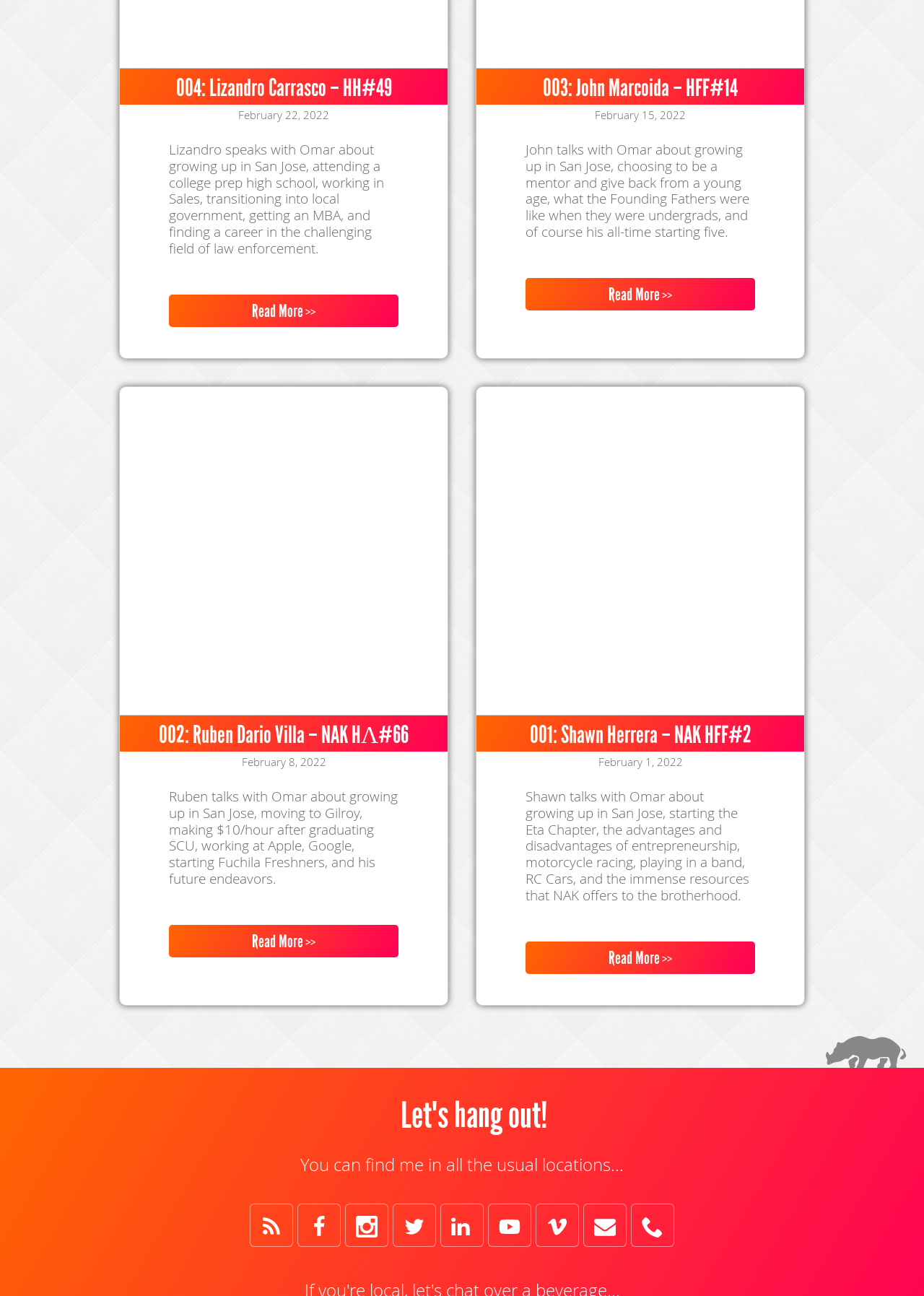What is the date of the third article?
Observe the image and answer the question with a one-word or short phrase response.

February 8, 2022